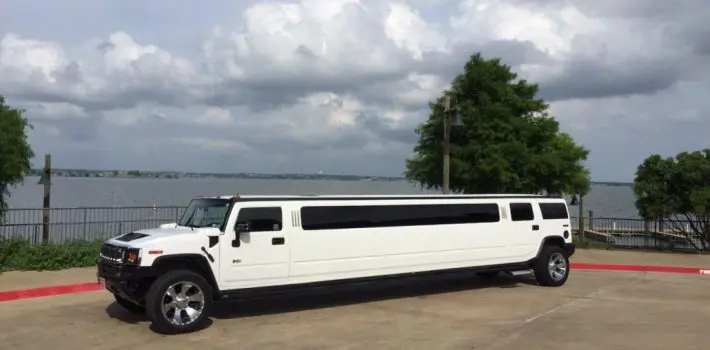Respond to the question with just a single word or phrase: 
What is the shape of the Hummer limousine's silhouette?

Elongated